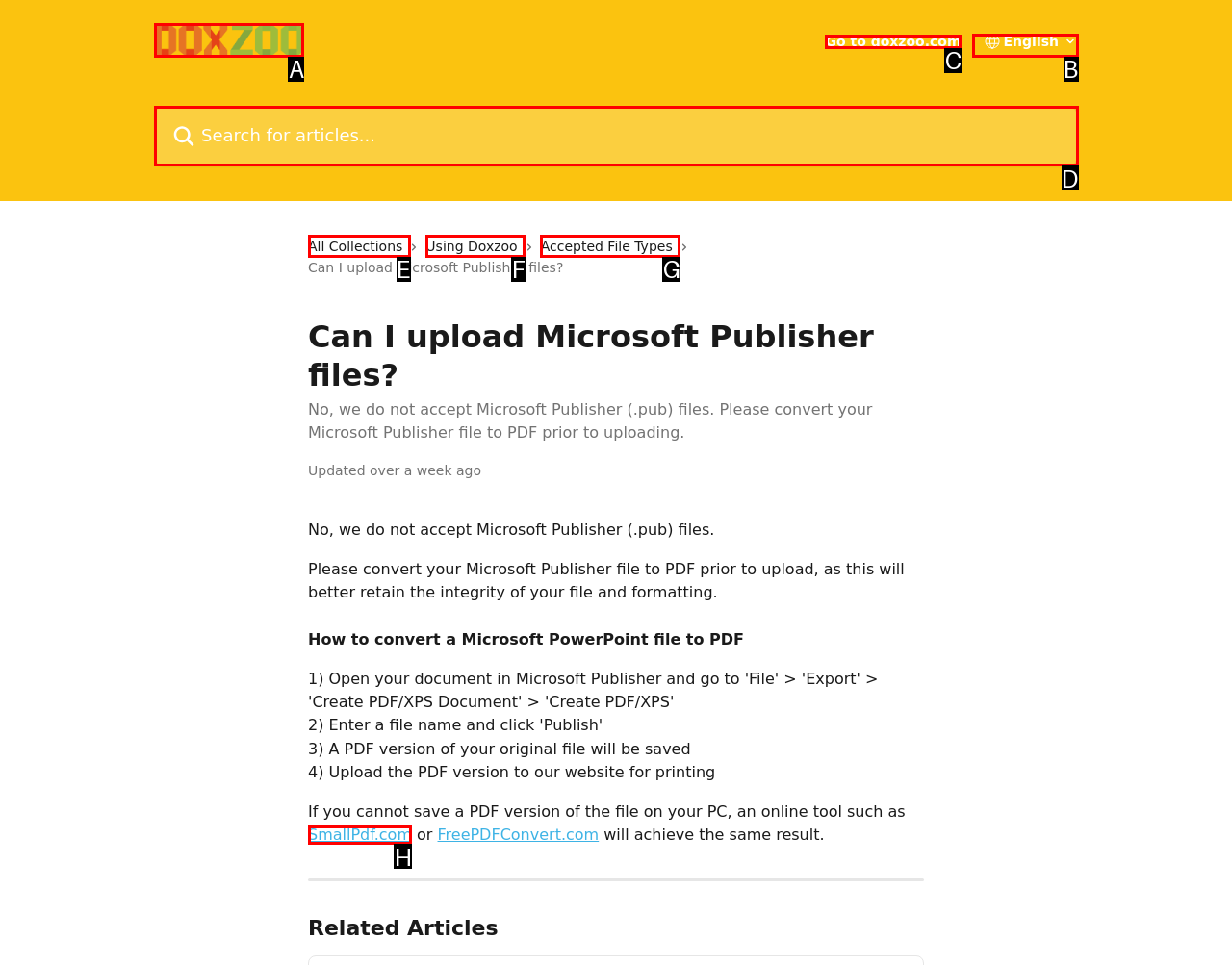To complete the task: read privacy and legal information, which option should I click? Answer with the appropriate letter from the provided choices.

None